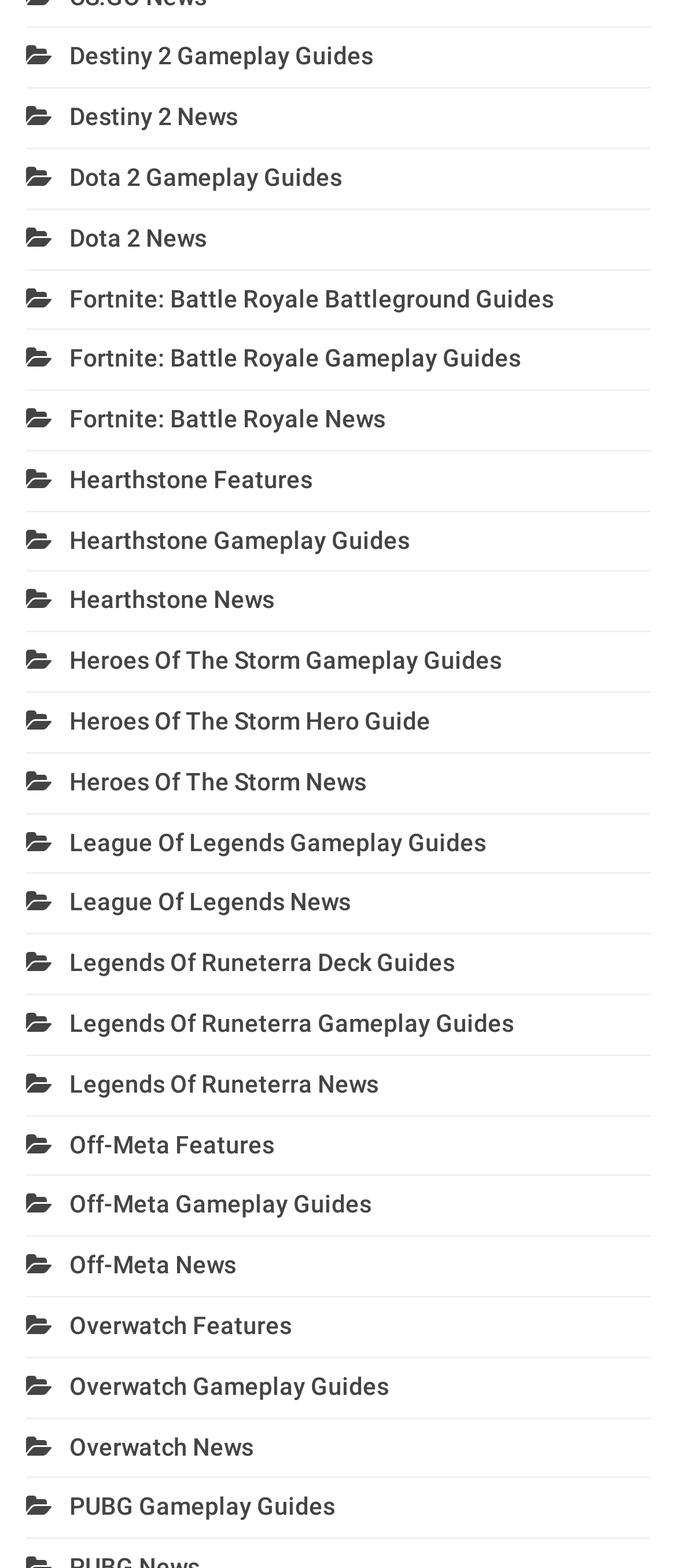Identify the bounding box coordinates for the element you need to click to achieve the following task: "Check out League Of Legends Gameplay Guides". Provide the bounding box coordinates as four float numbers between 0 and 1, in the form [left, top, right, bottom].

[0.038, 0.528, 0.718, 0.546]